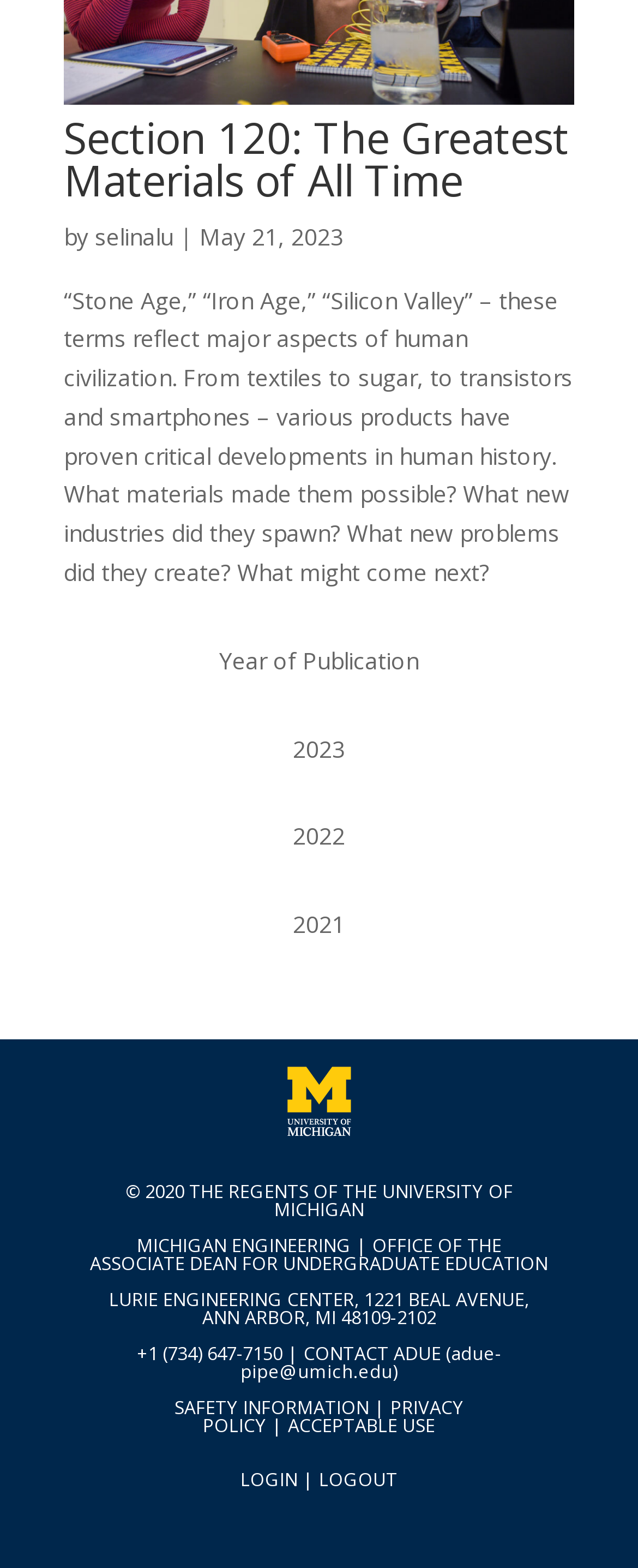Identify the bounding box for the UI element specified in this description: "2023". The coordinates must be four float numbers between 0 and 1, formatted as [left, top, right, bottom].

[0.459, 0.467, 0.541, 0.487]